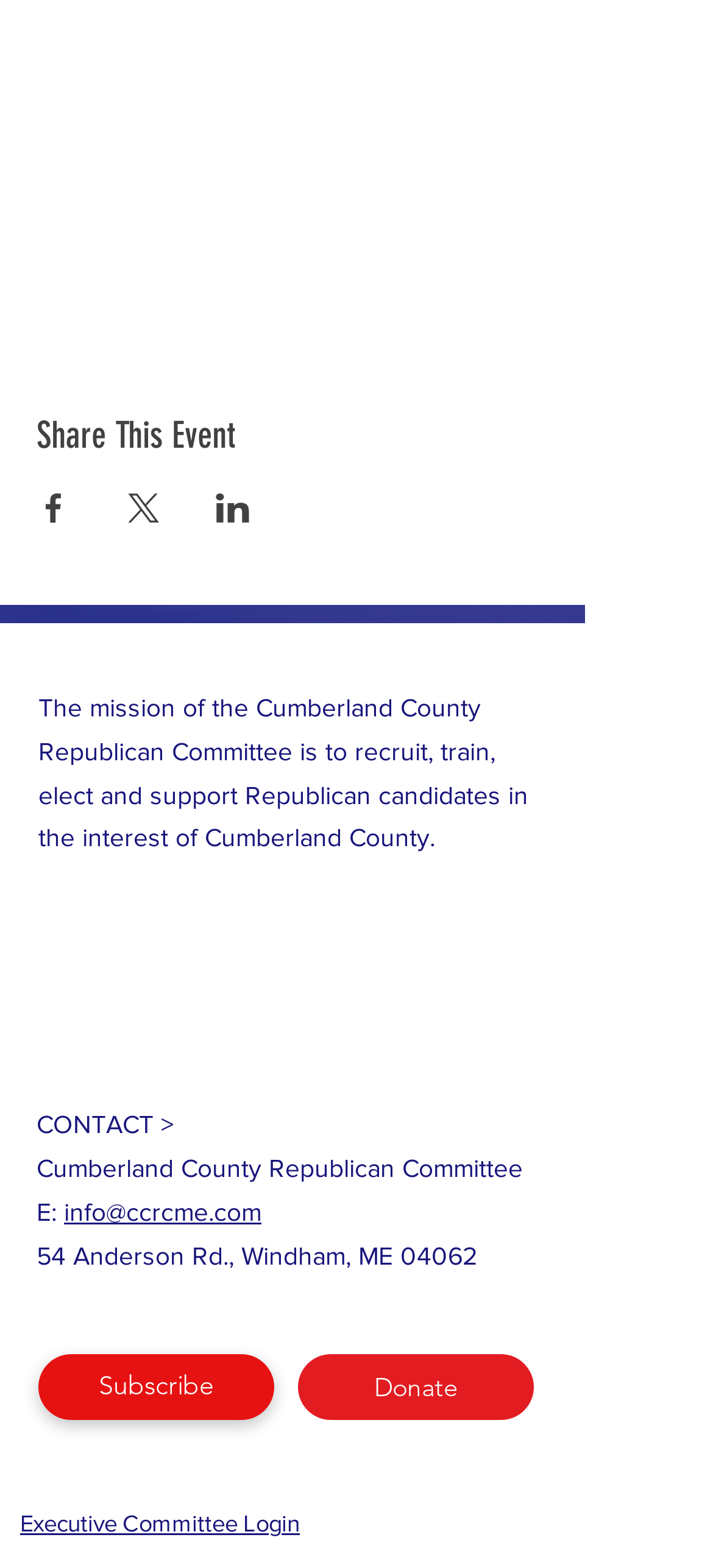What social media platforms does the Cumberland County Republican Committee have?
We need a detailed and meticulous answer to the question.

I found three list elements with the text 'Social Bar' which are located in the contentinfo section of the webpage, each containing a link element with the text 'Facebook', 'Instagram', and 'LinkedIn' respectively. This suggests that the Cumberland County Republican Committee has a presence on these three social media platforms.